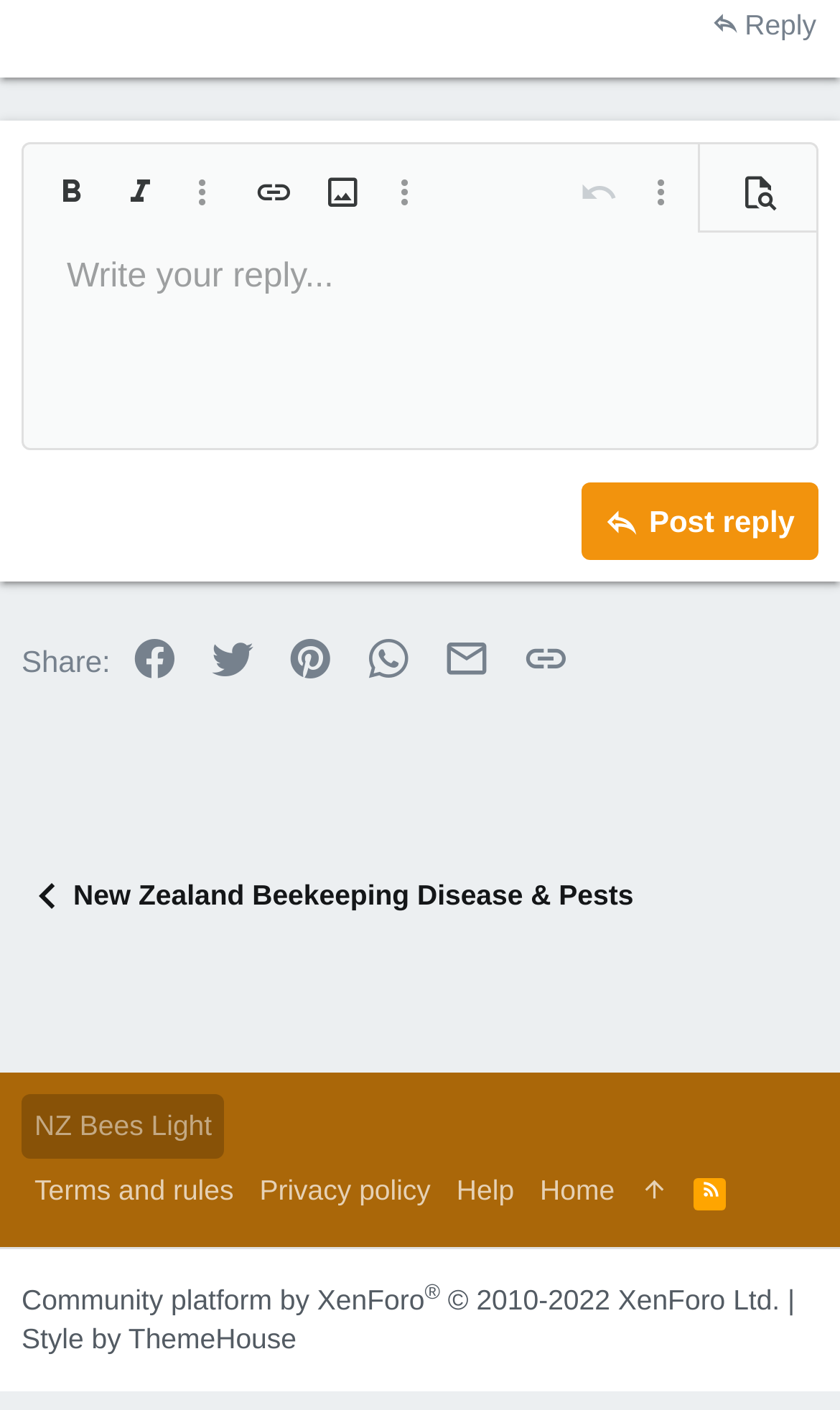Provide the bounding box coordinates of the UI element this sentence describes: "parent_node: Write your reply...".

[0.028, 0.164, 0.972, 0.317]